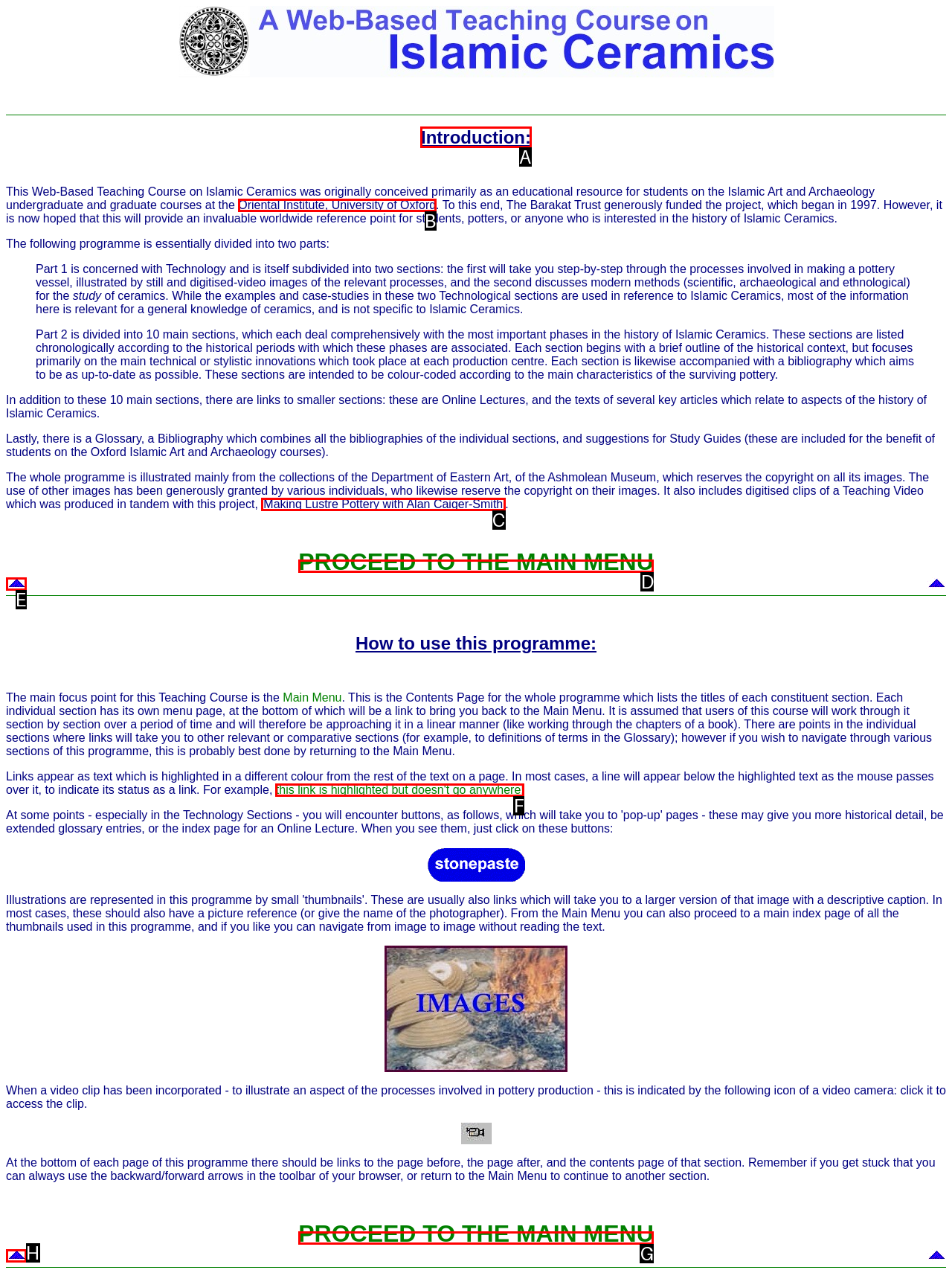Identify the correct UI element to click for this instruction: read the introduction
Respond with the appropriate option's letter from the provided choices directly.

A